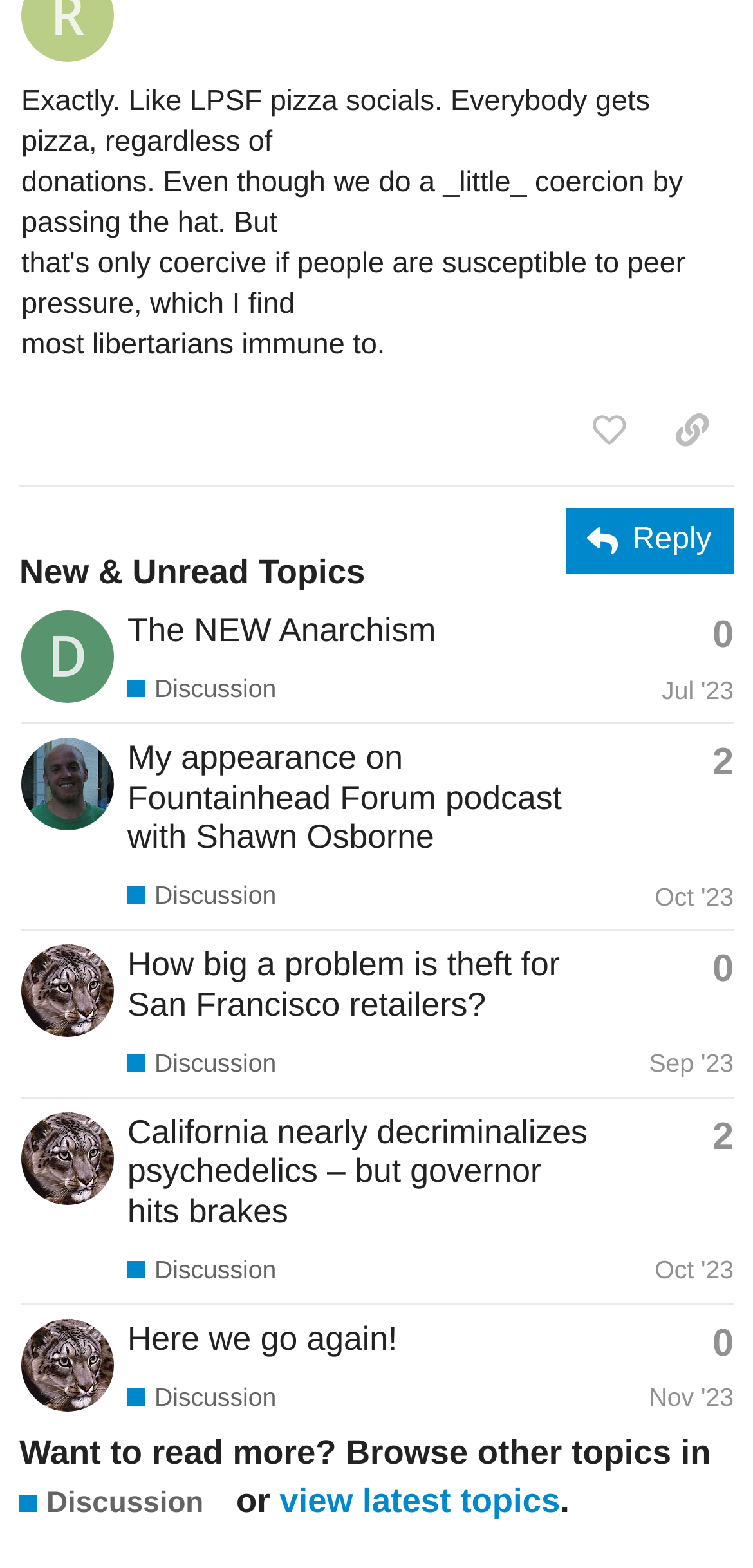What is the title of the first topic?
Please give a detailed and elaborate explanation in response to the question.

I looked at the first gridcell element and found the heading element inside it, which contains the title of the topic. The title is 'The NEW Anarchism'.